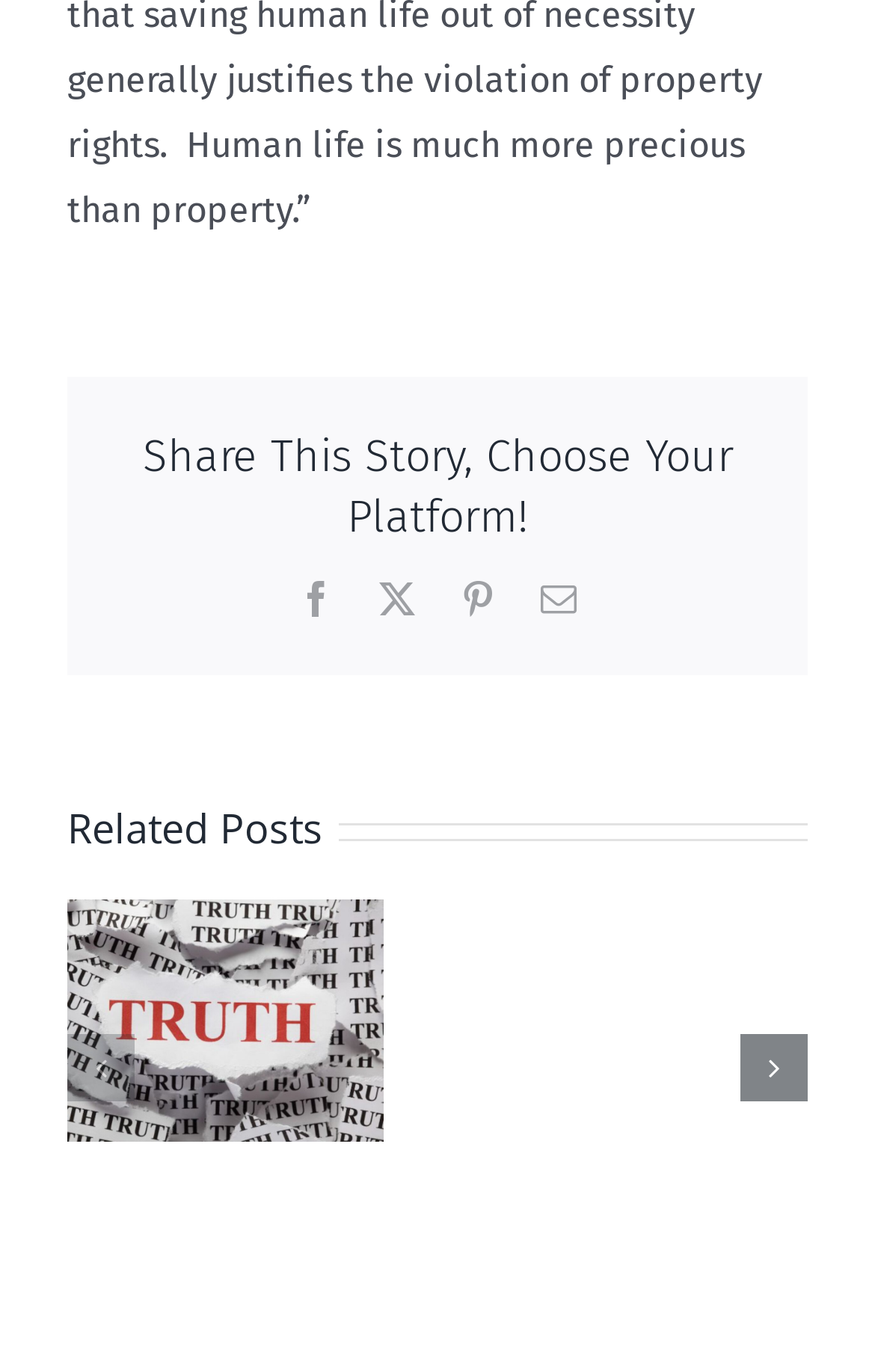Please determine the bounding box coordinates of the element to click in order to execute the following instruction: "Share on Facebook". The coordinates should be four float numbers between 0 and 1, specified as [left, top, right, bottom].

[0.341, 0.423, 0.382, 0.45]